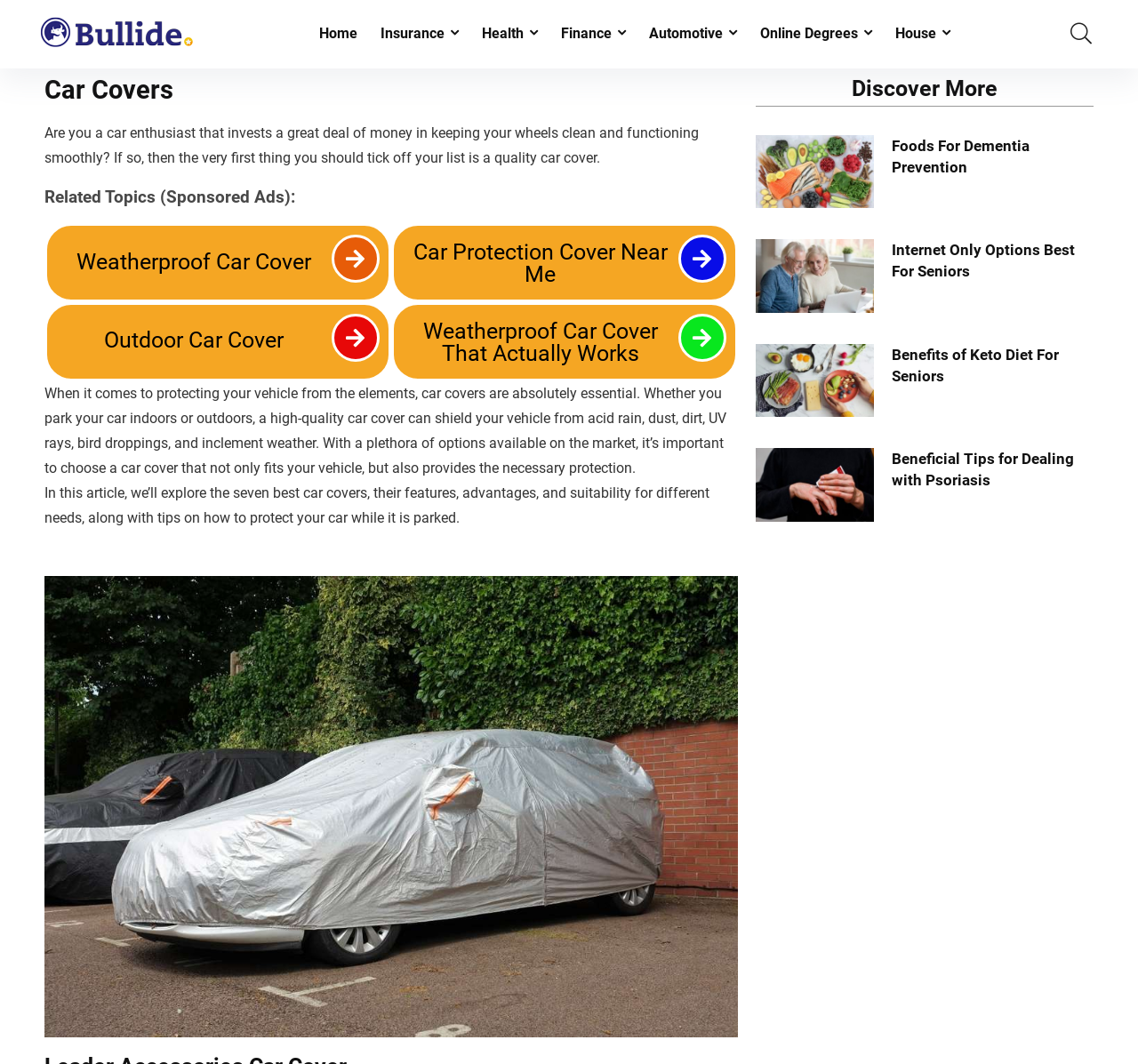Can you look at the image and give a comprehensive answer to the question:
What is the first thing a car enthusiast should do?

According to the webpage's content, the first thing a car enthusiast should do is to get a quality car cover, as stated in the text 'If so, then the very first thing you should tick off your list is a quality car cover.'